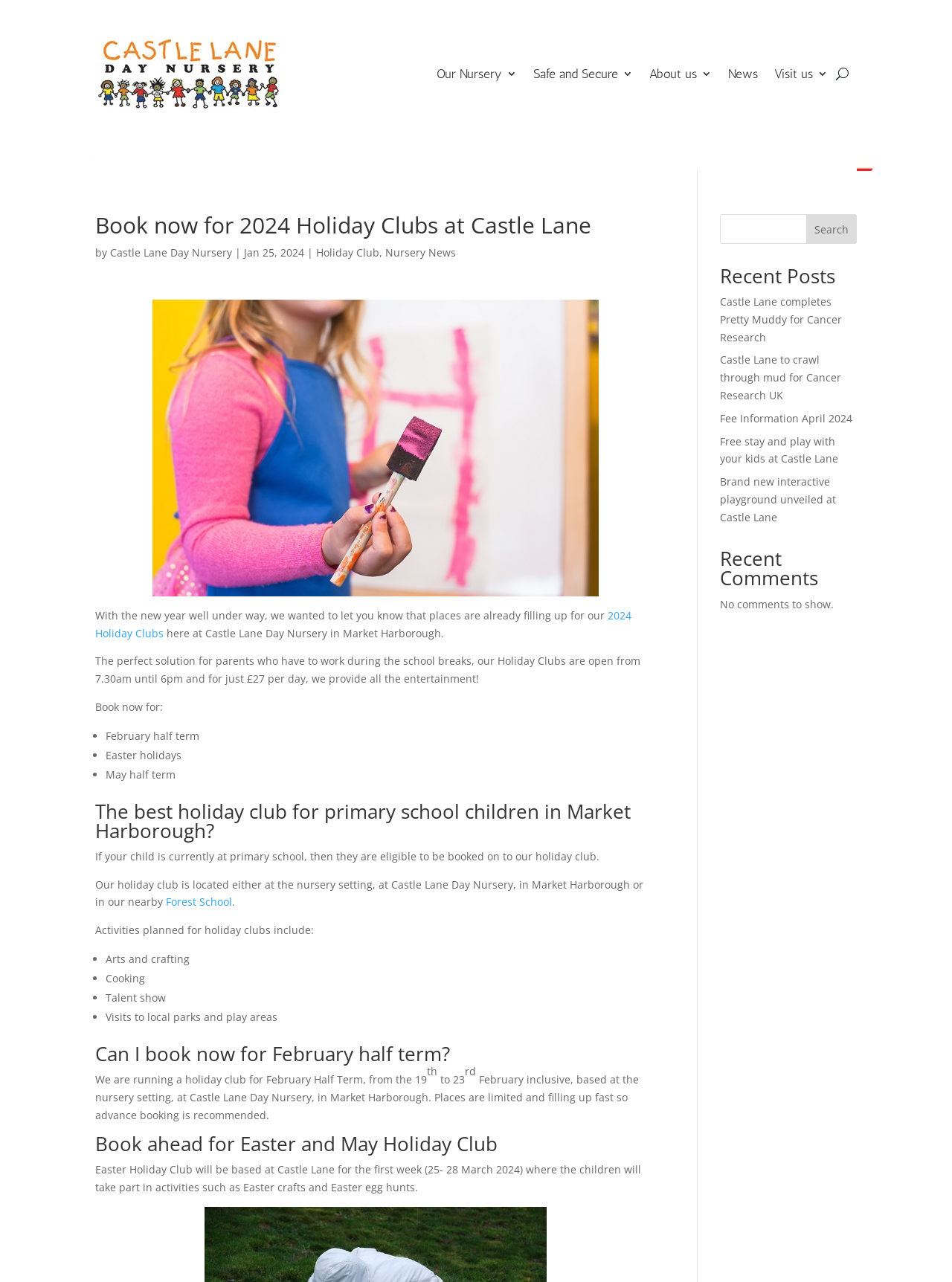When is the Easter Holiday Club?
Please respond to the question with as much detail as possible.

I found the answer by reading the text 'Easter Holiday Club will be based at Castle Lane for the first week (25- 28 March 2024) where the children will take part in activities such as Easter crafts and Easter egg hunts.' which is located under the heading 'Book ahead for Easter and May Holiday Club'.